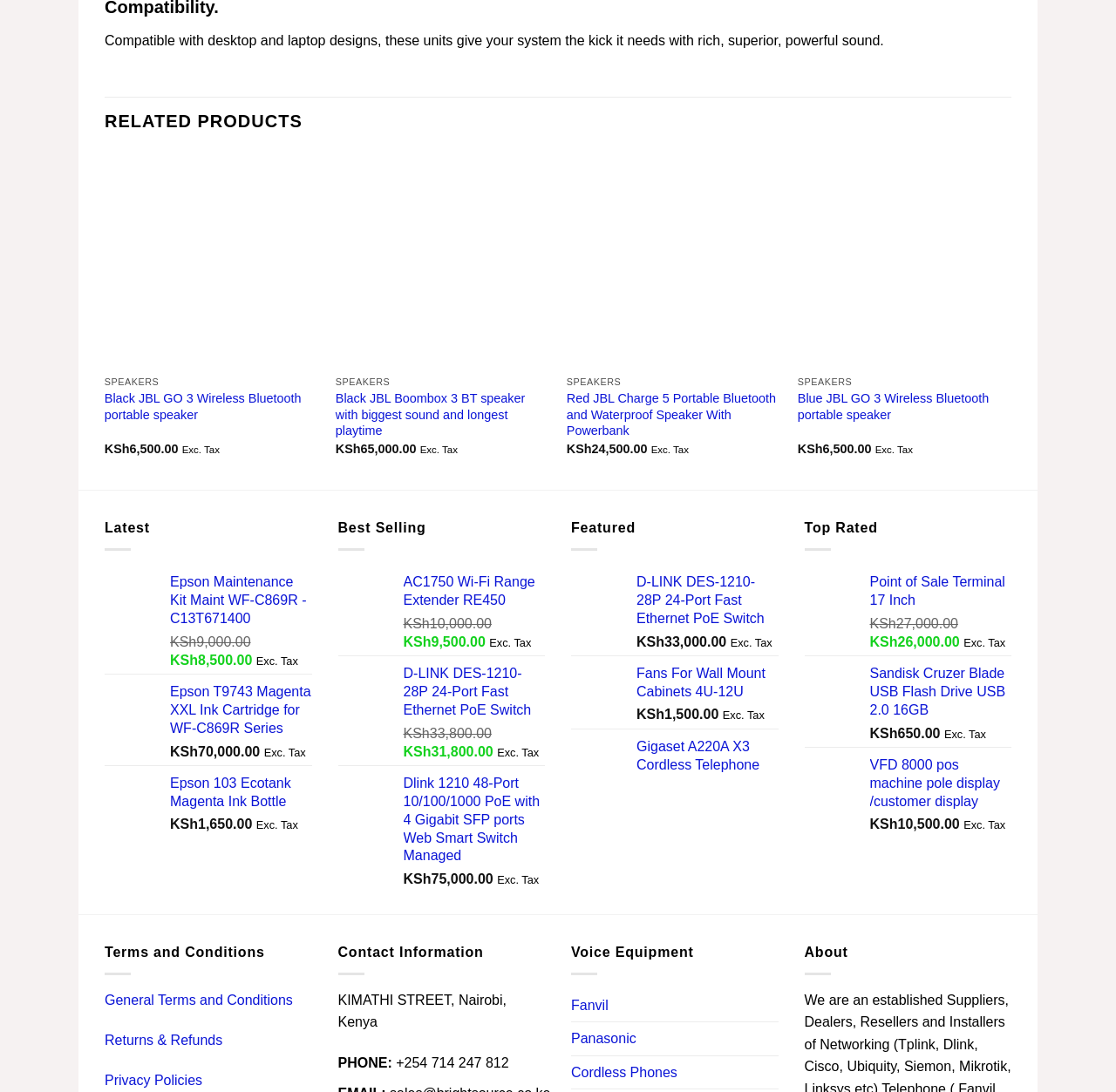Please indicate the bounding box coordinates of the element's region to be clicked to achieve the instruction: "View details of Black JBL GO 3 Wireless Bluetooth portable speaker". Provide the coordinates as four float numbers between 0 and 1, i.e., [left, top, right, bottom].

[0.094, 0.337, 0.285, 0.364]